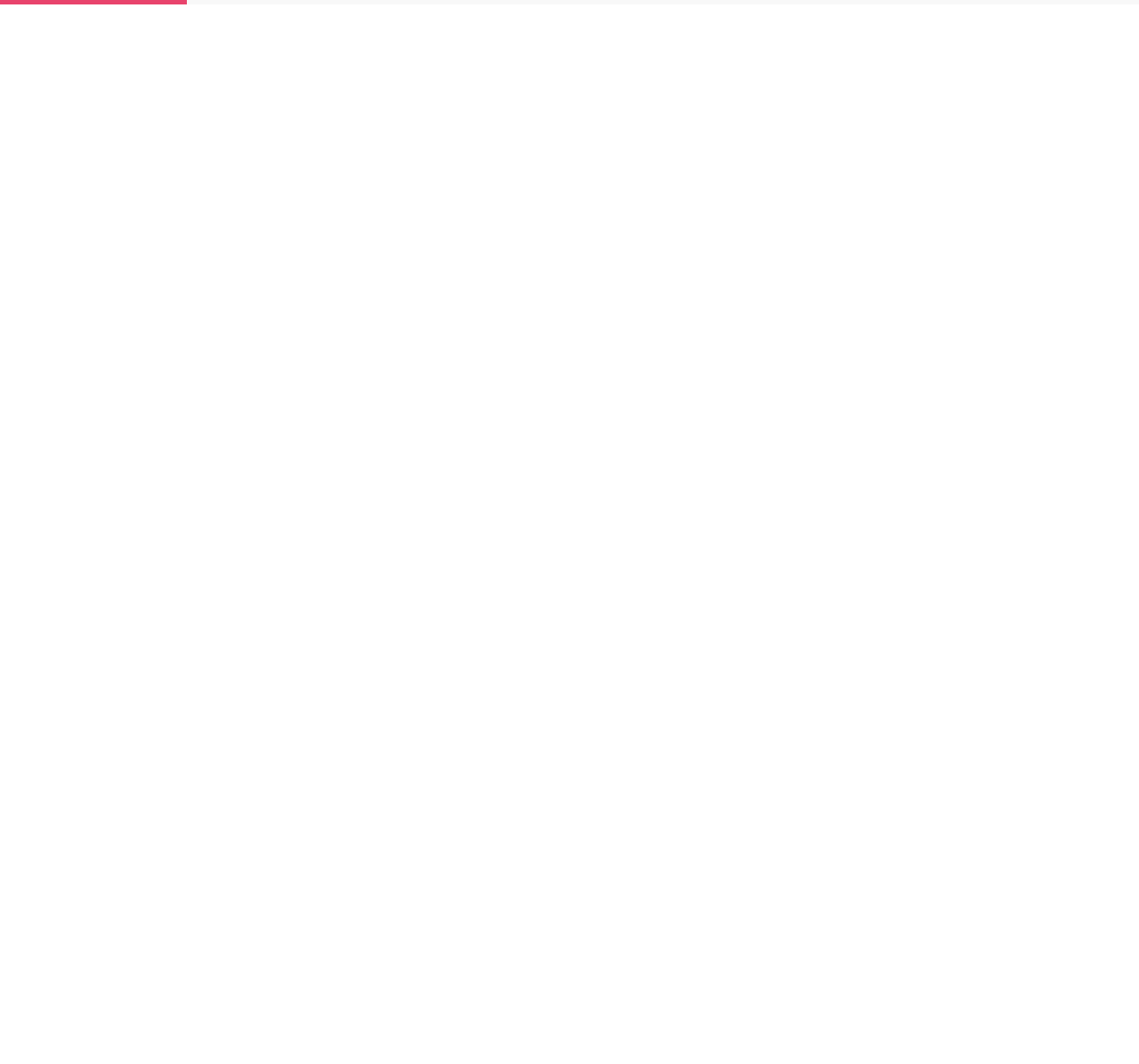Refer to the image and provide an in-depth answer to the question: 
What is the error message related to Google maps?

I found a section on the webpage that mentions an error related to Google maps, which says 'Google maps requires a valid API key in order to work', which suggests that the error is due to an invalid API key.